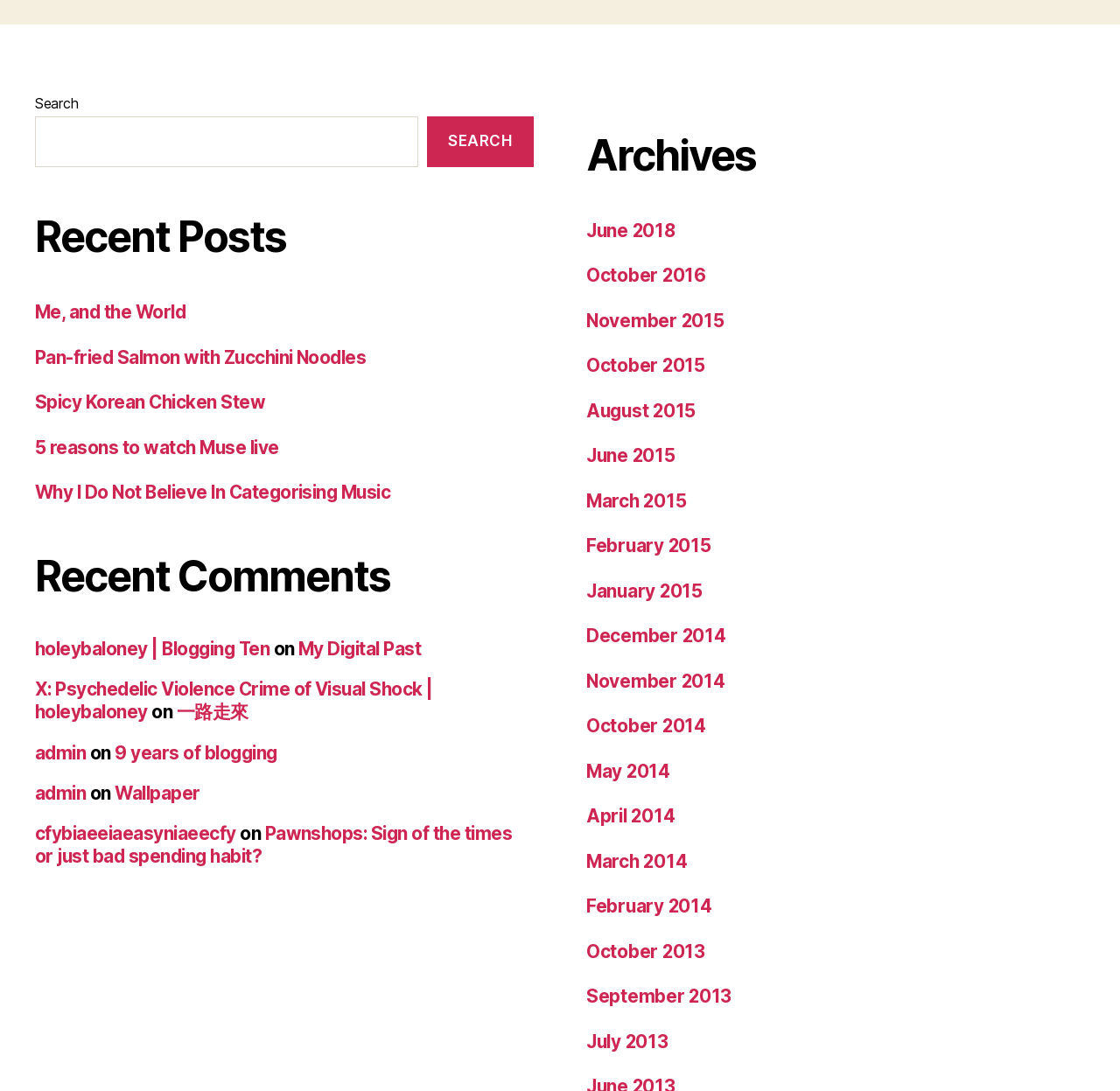Identify the bounding box coordinates of the clickable region necessary to fulfill the following instruction: "View archives from June 2018". The bounding box coordinates should be four float numbers between 0 and 1, i.e., [left, top, right, bottom].

[0.523, 0.192, 0.606, 0.212]